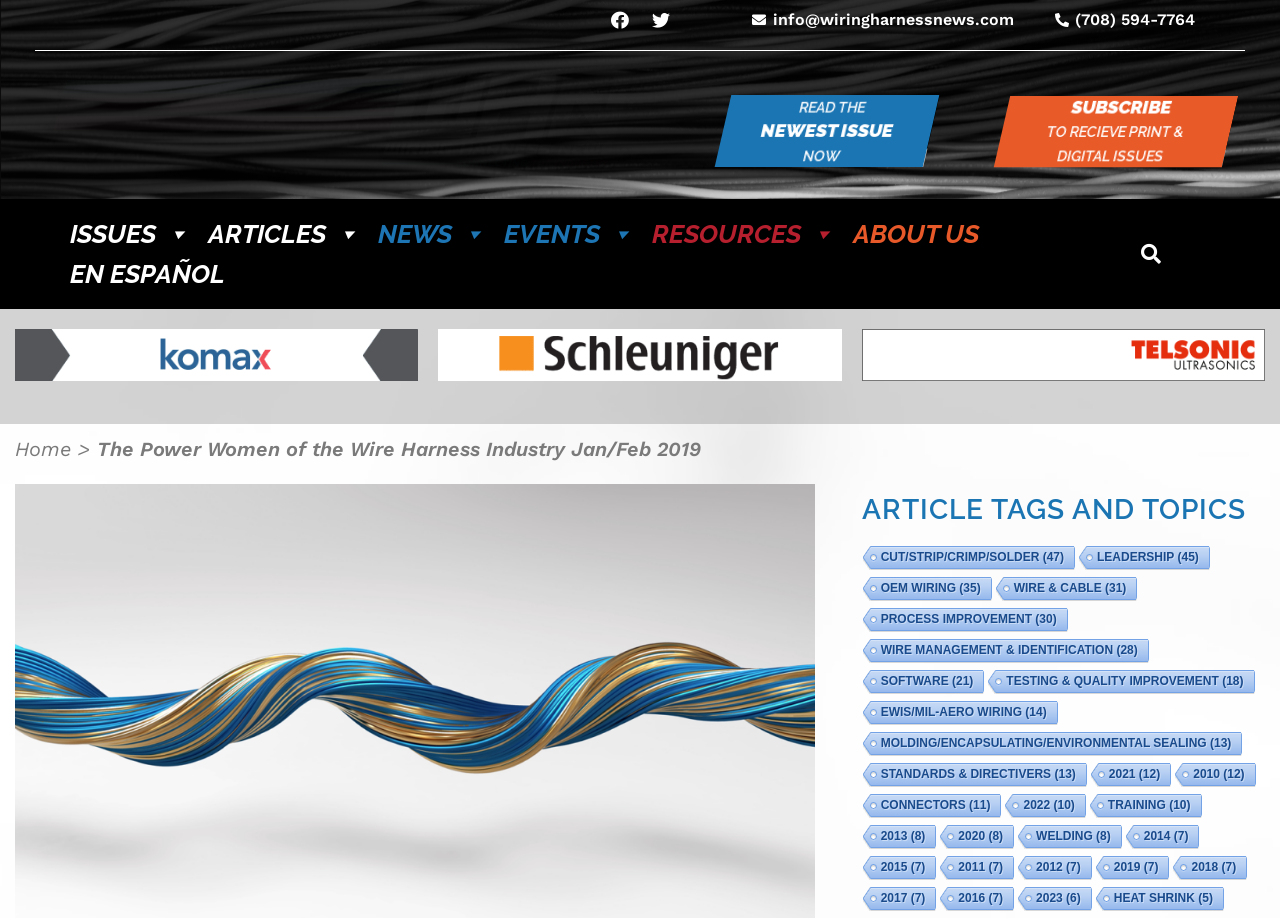Extract the main heading from the webpage content.

THE POWER WOMEN OF THE WIRE HARNESS INDUSTRY JAN/FEB 2019